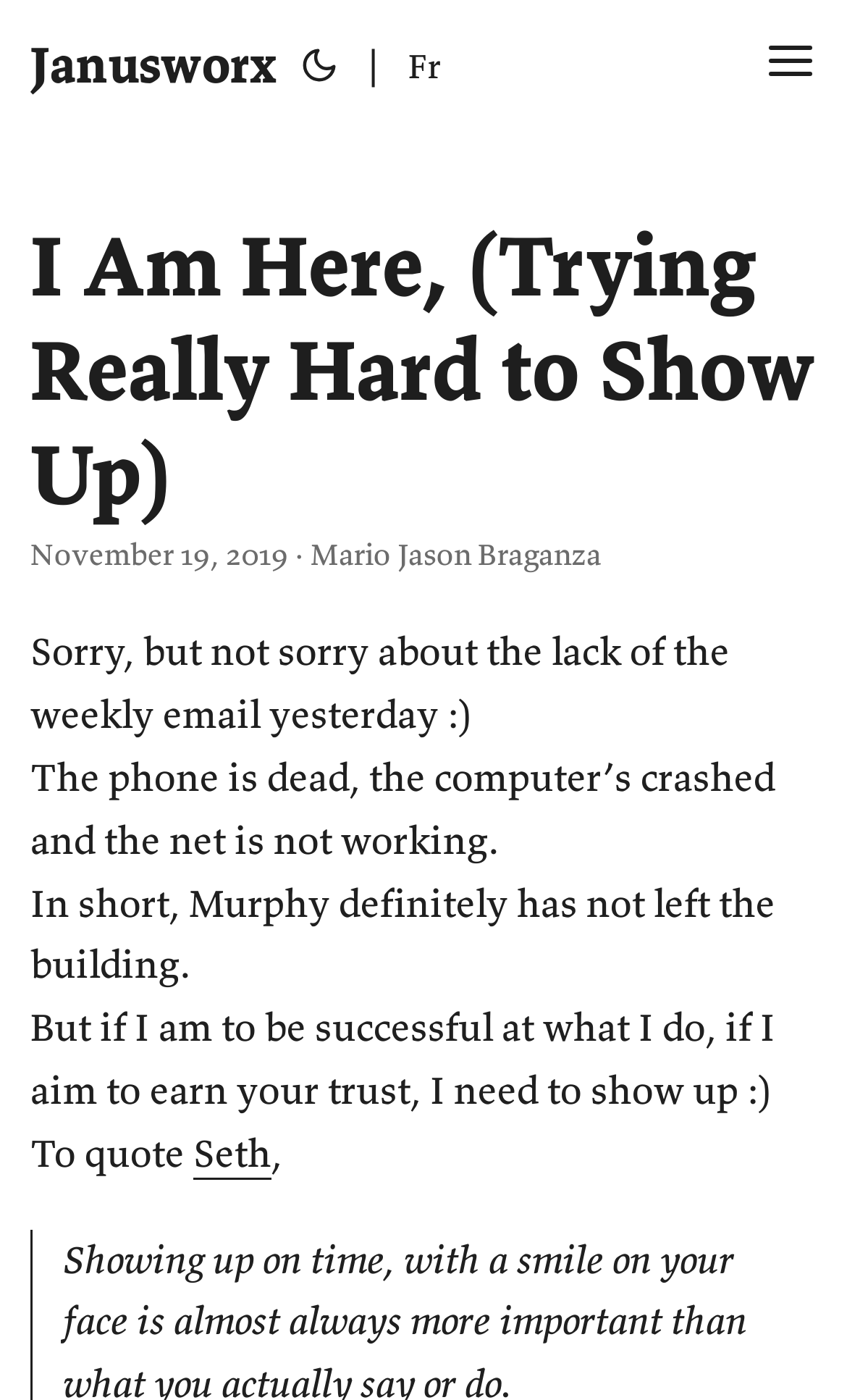Using the image as a reference, answer the following question in as much detail as possible:
What is the date of the post?

The date of the post can be found in the header section of the webpage, specifically in the text '2019-11-19 09:15:10 +0530 IST' which is located below the main heading. The date can be extracted from this text as 'November 19, 2019'.